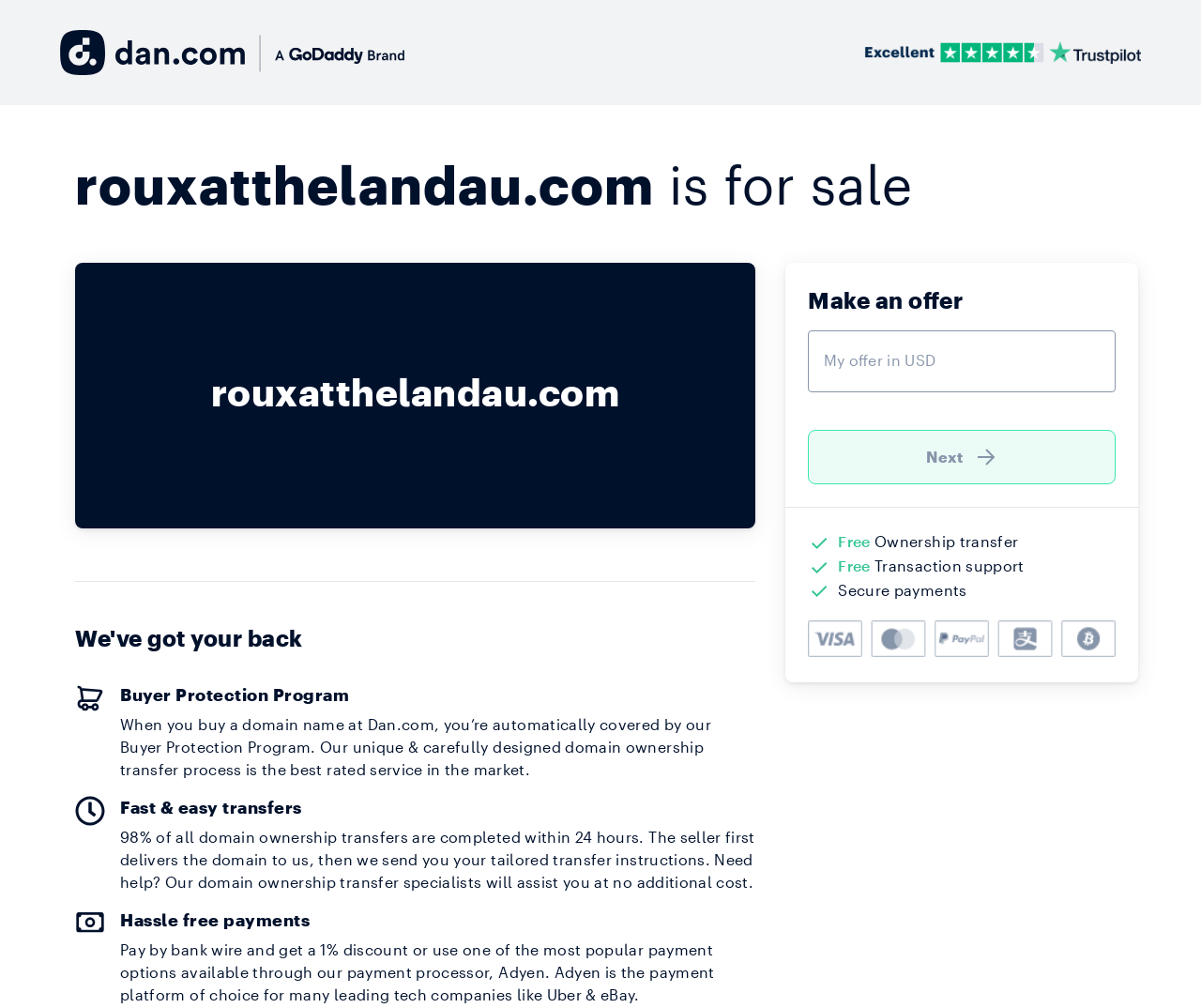What is the main title displayed on this webpage?

rouxatthelandau.com is for sale